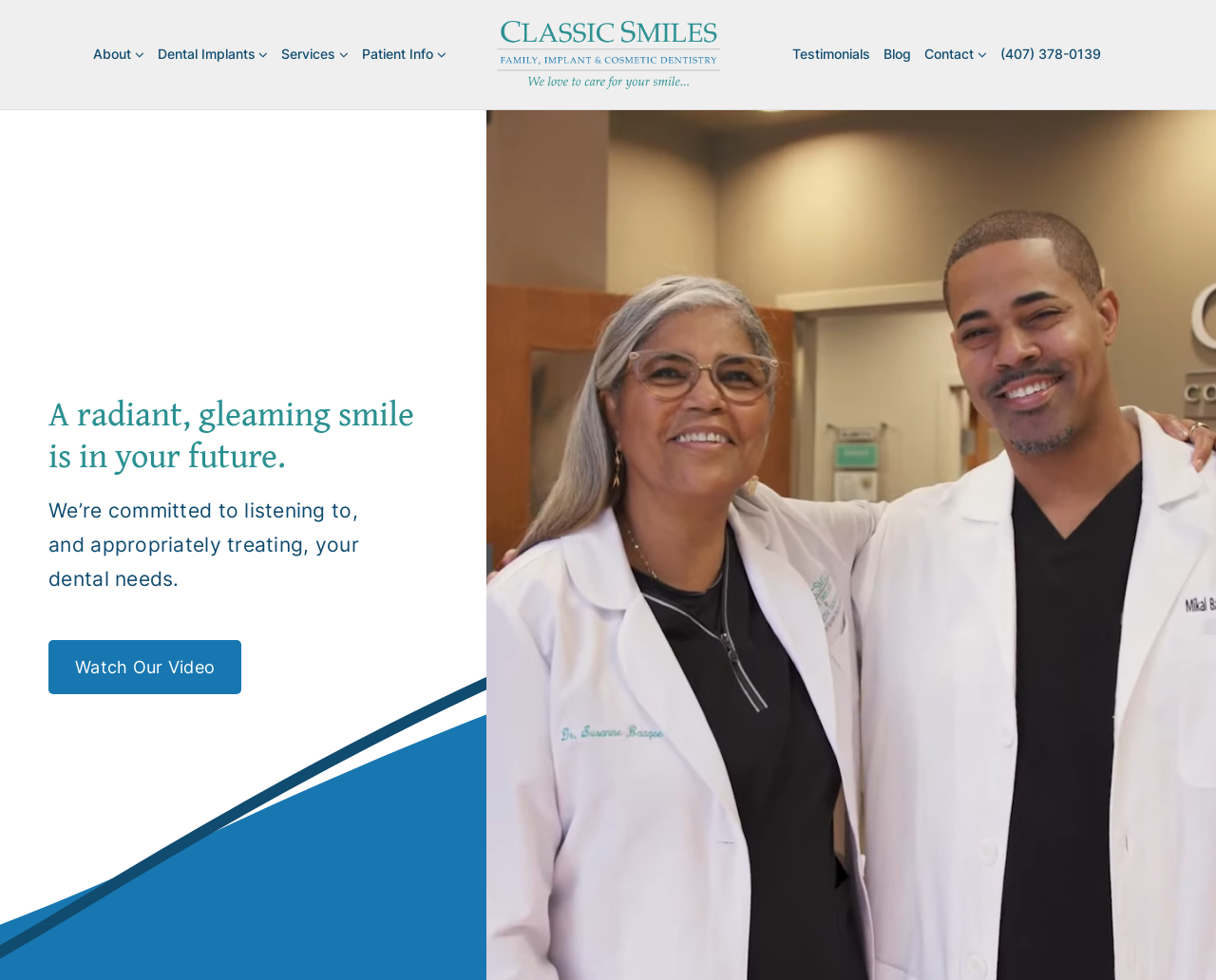Refer to the image and provide an in-depth answer to the question: 
What is the theme of the webpage's background image?

I inferred the answer by looking at the heading 'A radiant, gleaming smile is in your future.' and the surrounding text, which suggests that the theme of the webpage's background image is related to smiles and dentistry.